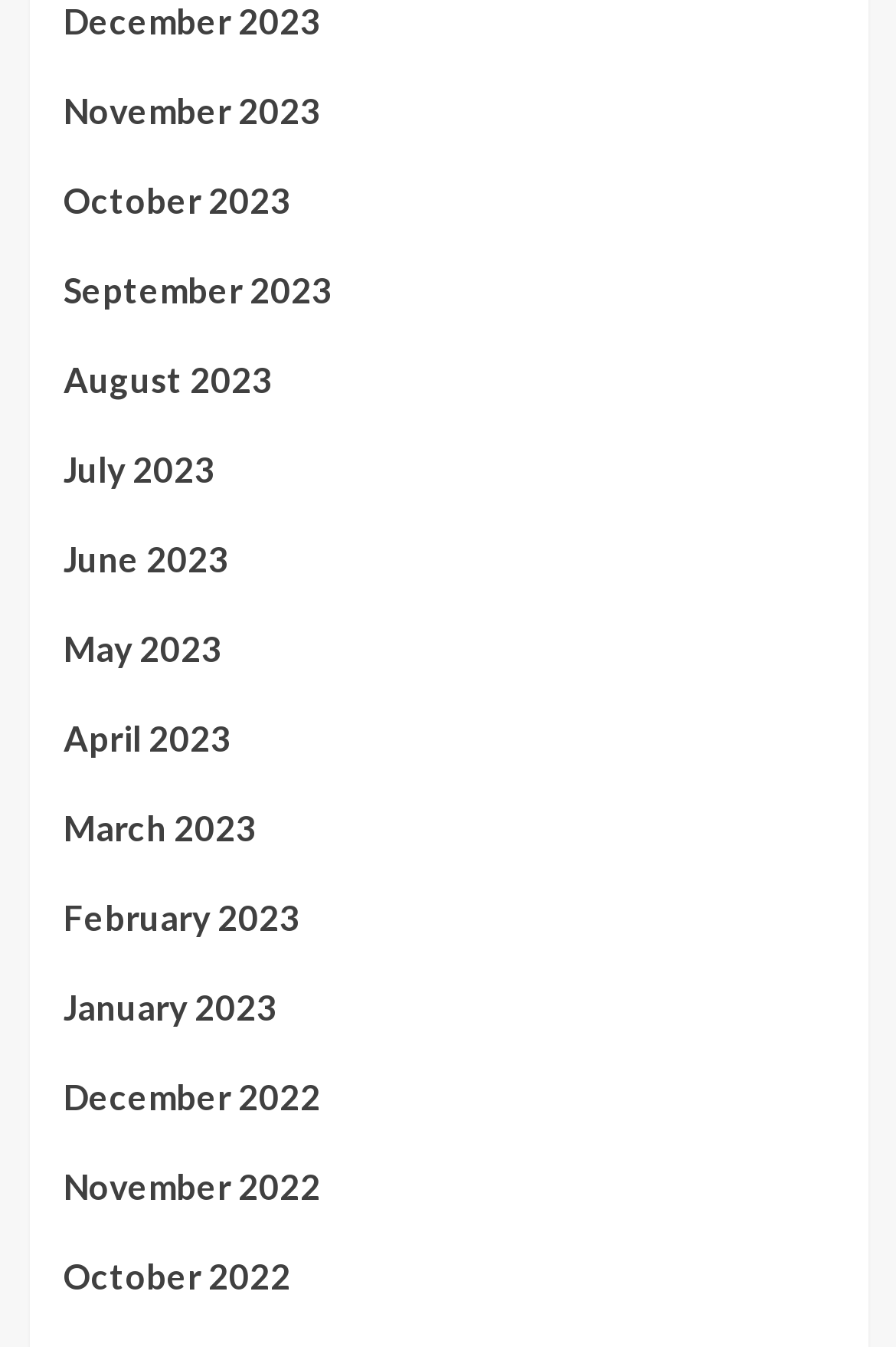Provide a thorough and detailed response to the question by examining the image: 
How many months are listed?

I counted the number of links on the webpage, each representing a month, and found 12 links, one for each month from November 2023 to November 2022.